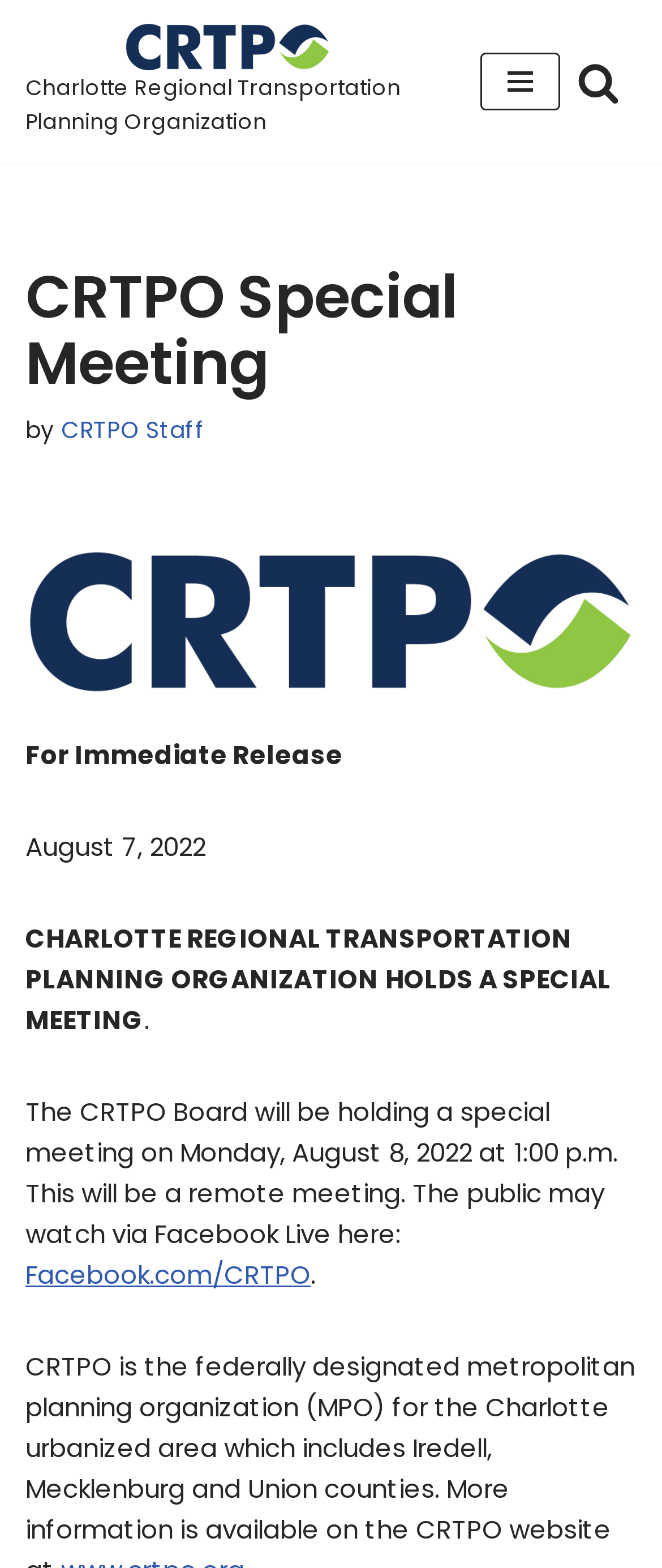Answer the question in one word or a short phrase:
How can the public watch the special meeting?

via Facebook Live